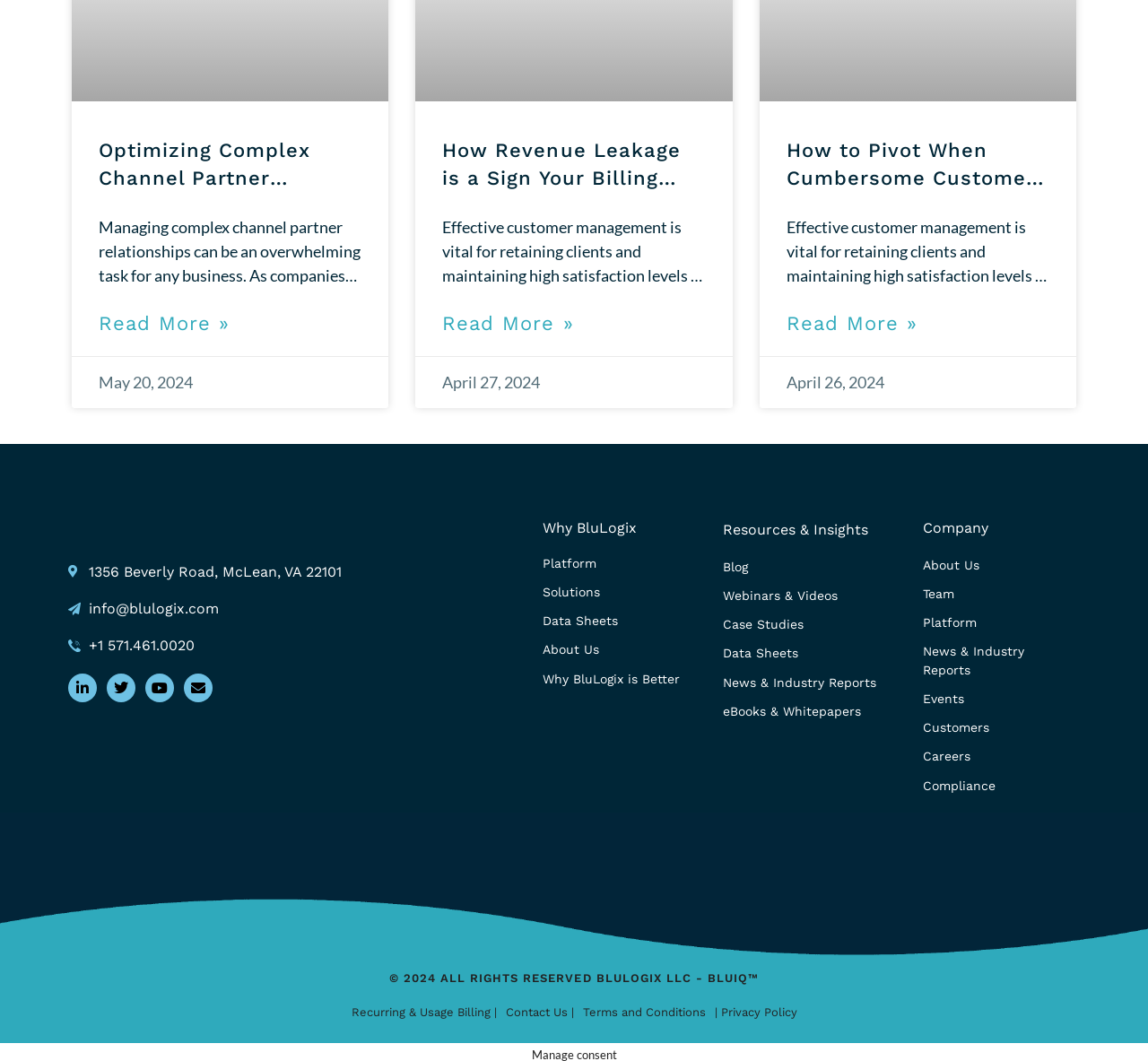Identify the bounding box coordinates of the region I need to click to complete this instruction: "Visit the LinkedIn page".

[0.059, 0.635, 0.084, 0.662]